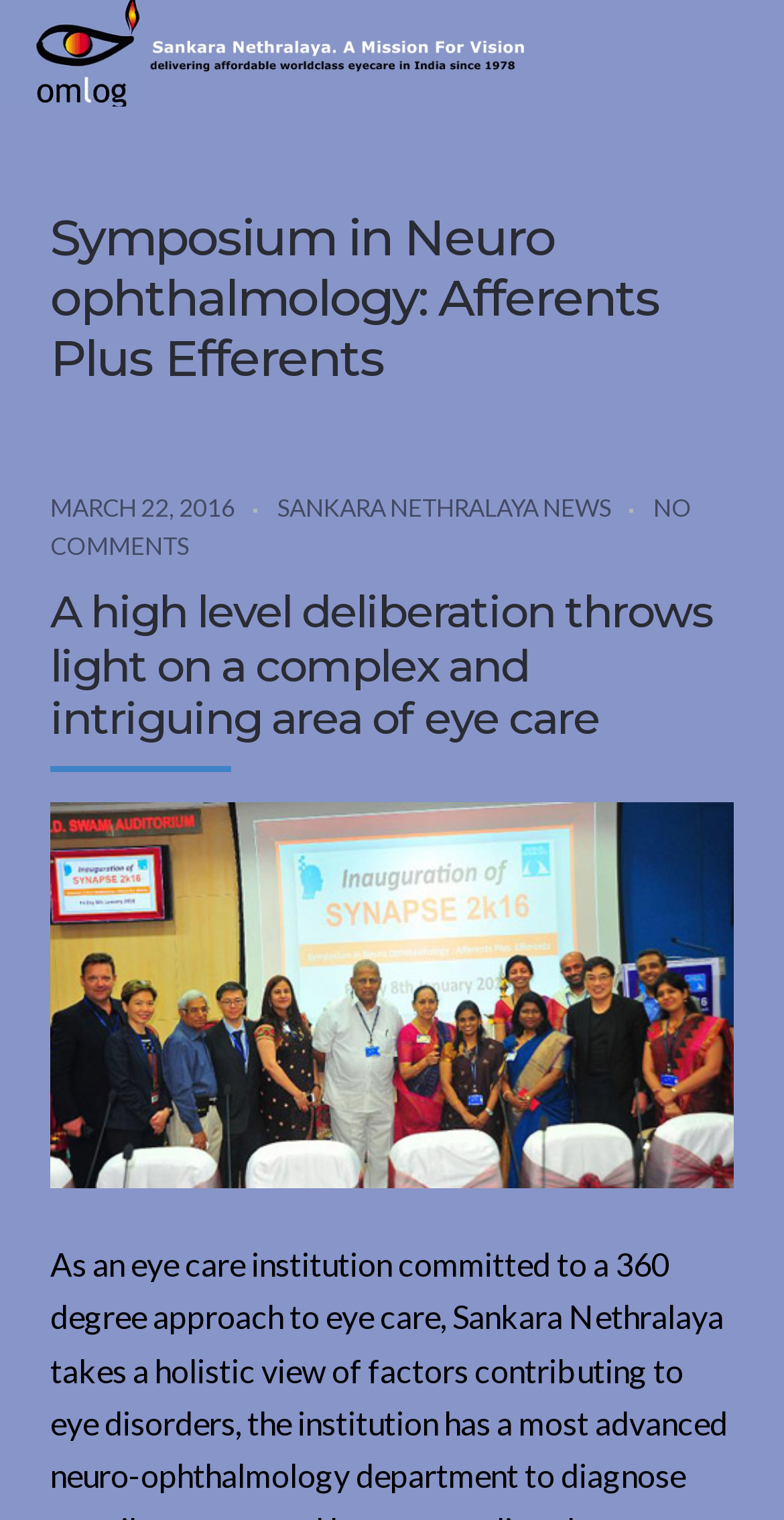Using the image as a reference, answer the following question in as much detail as possible:
What is the date of the symposium?

I found the date of the symposium by looking at the static text element that says 'MARCH 22, 2016' which is located below the main heading.